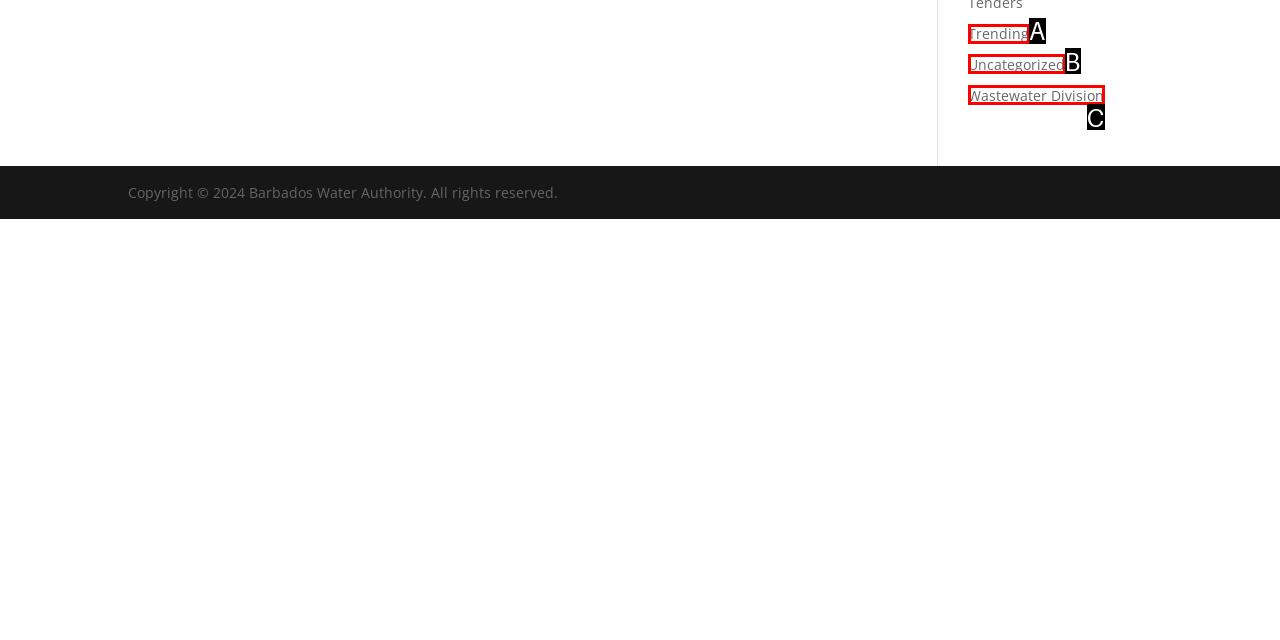Select the letter that corresponds to this element description: Wastewater Division
Answer with the letter of the correct option directly.

C